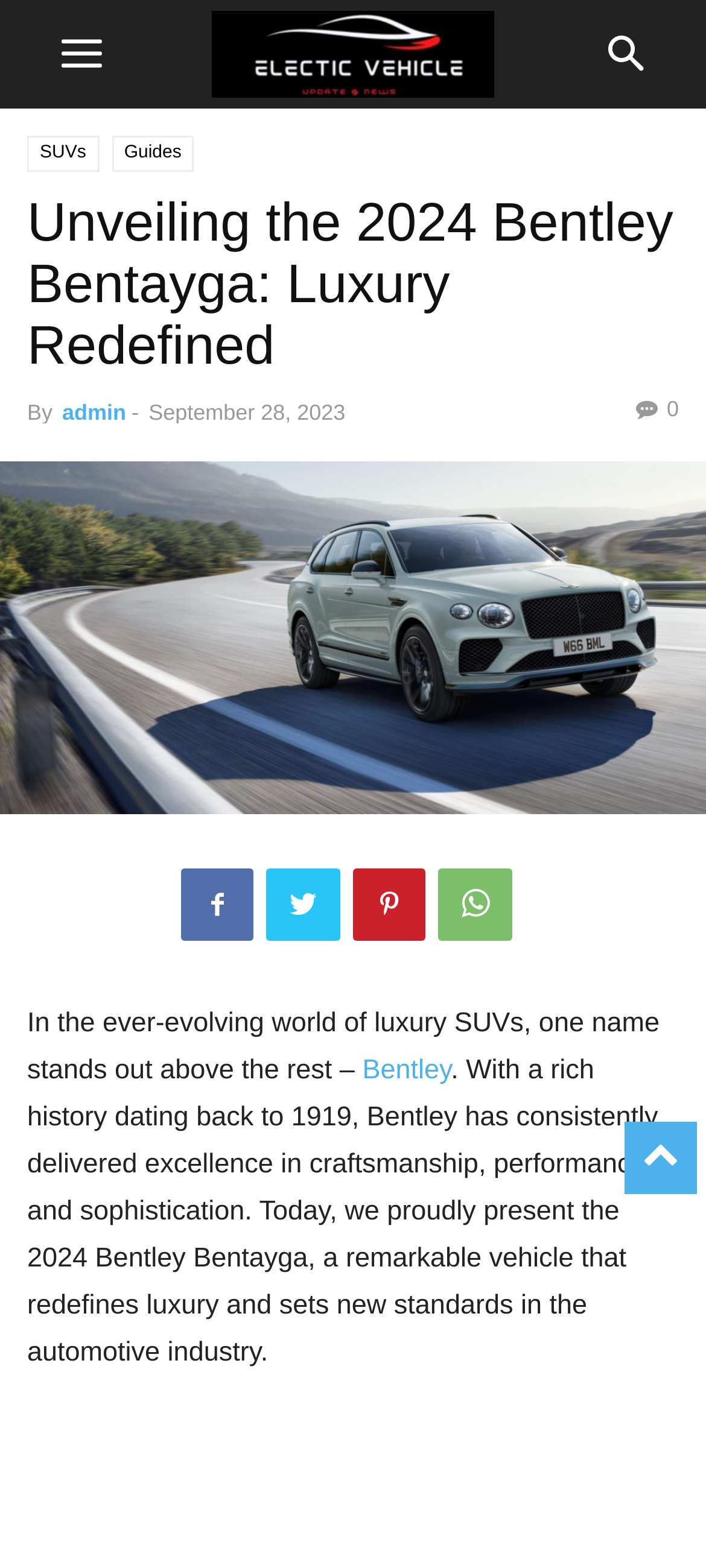Construct a thorough caption encompassing all aspects of the webpage.

The webpage is about the 2024 Bentley Bentayga, a luxury SUV. At the top-right corner, there is a "to-top" link and a mobile toggle button. Below the mobile toggle button, there is a header section with a heading that reads "Unveiling the 2024 Bentley Bentayga: Luxury Redefined". This heading is accompanied by the author's name, "admin", and the date "September 28, 2023". 

On the top navigation bar, there are links to "SUVs" and "Guides". Below the navigation bar, there is a large image of the 2024 Bentley Bentayga, which takes up the full width of the page. Above the image, there is a link to the "2024 Bentley Bentayga" with a generic element labeled "image-228". 

Below the image, there is a paragraph of text that introduces the Bentley brand and its history of excellence in craftsmanship, performance, and sophistication. The text also mentions the 2024 Bentley Bentayga as a remarkable vehicle that redefines luxury and sets new standards in the automotive industry. 

On the right side of the page, there are four social media links represented by icons. At the bottom of the page, there is a "search" button.